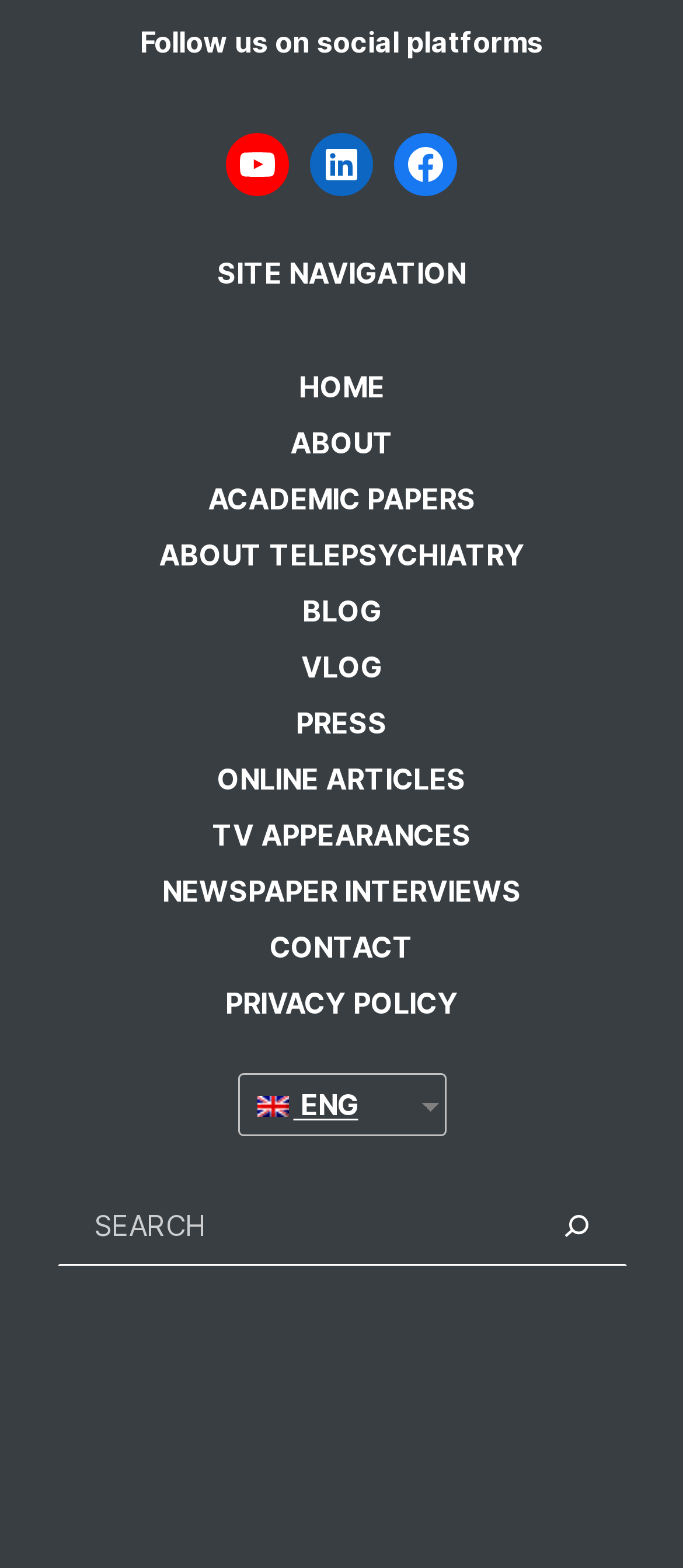Kindly determine the bounding box coordinates of the area that needs to be clicked to fulfill this instruction: "Change language to English".

[0.363, 0.688, 0.599, 0.72]